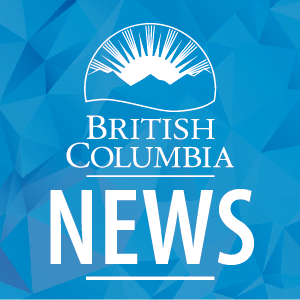What is symbolized by the sun rising behind mountains? Examine the screenshot and reply using just one word or a brief phrase.

Natural beauty and vitality